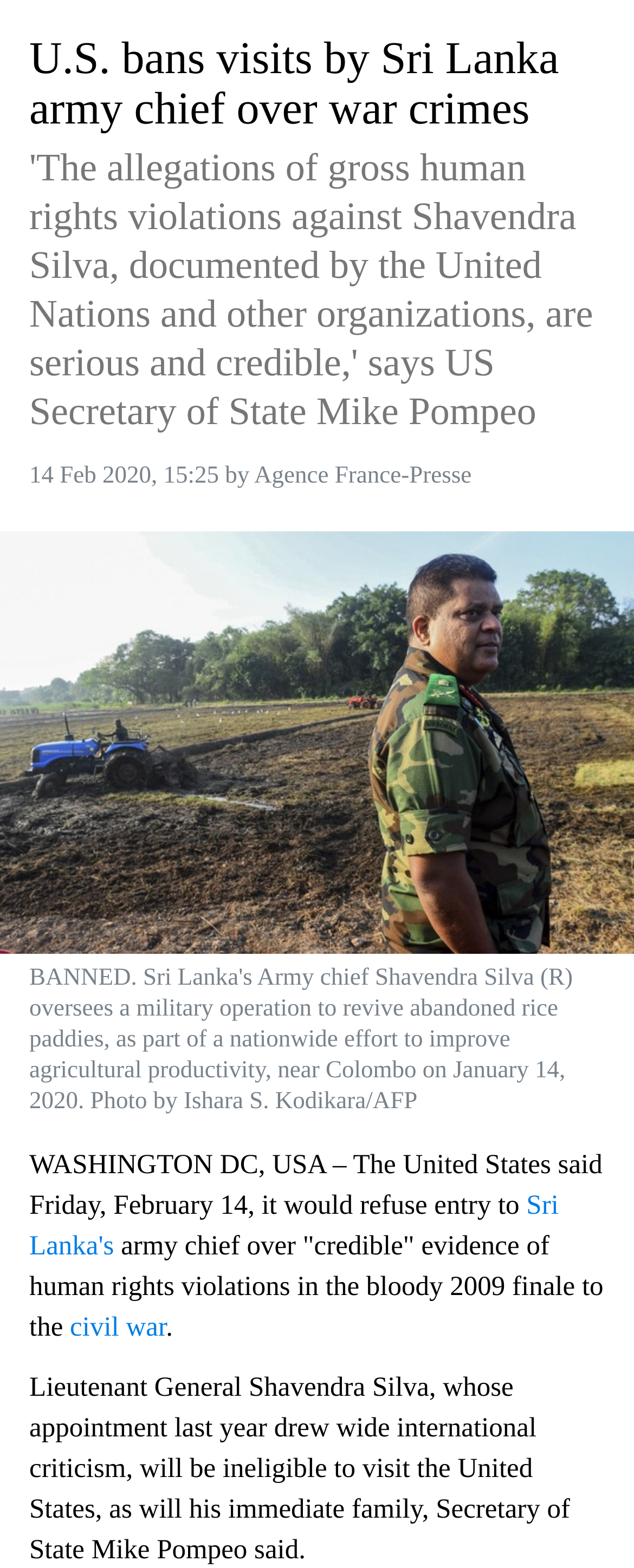Who is banned from visiting the US?
Answer the question with a single word or phrase, referring to the image.

Shavendra Silva